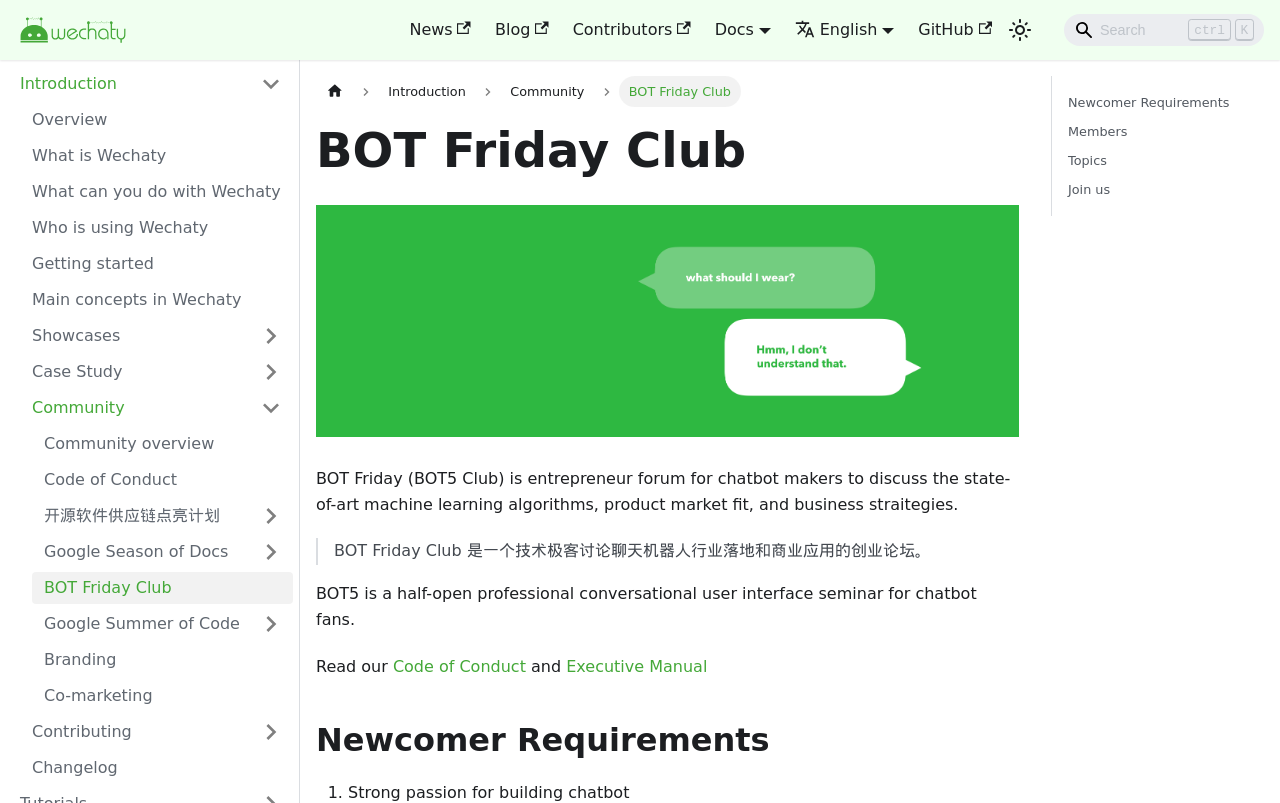Reply to the question with a brief word or phrase: What is required for newcomers?

Strong passion for building chatbot